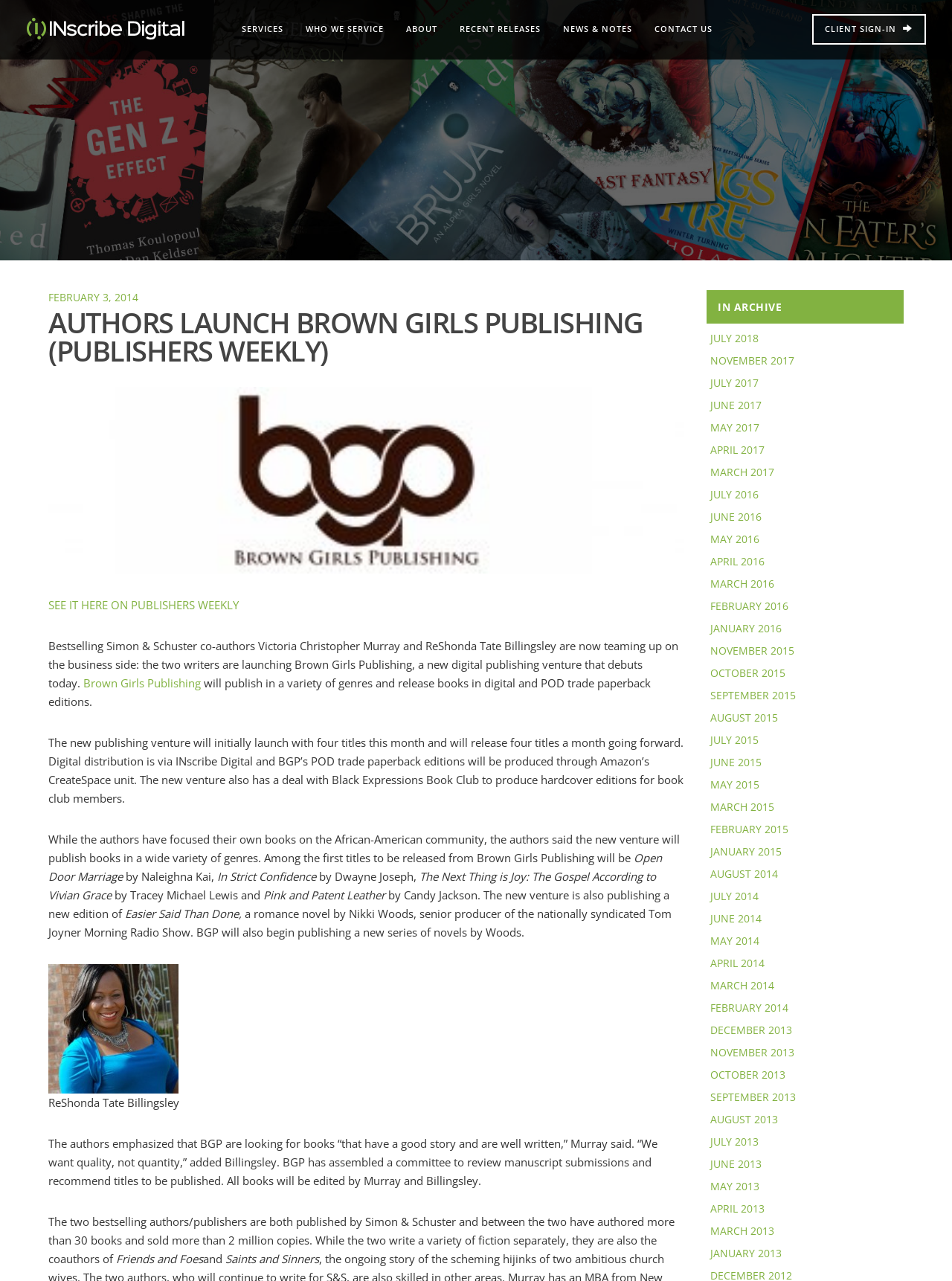Identify the bounding box coordinates of the clickable section necessary to follow the following instruction: "Search for something". The coordinates should be presented as four float numbers from 0 to 1, i.e., [left, top, right, bottom].

None